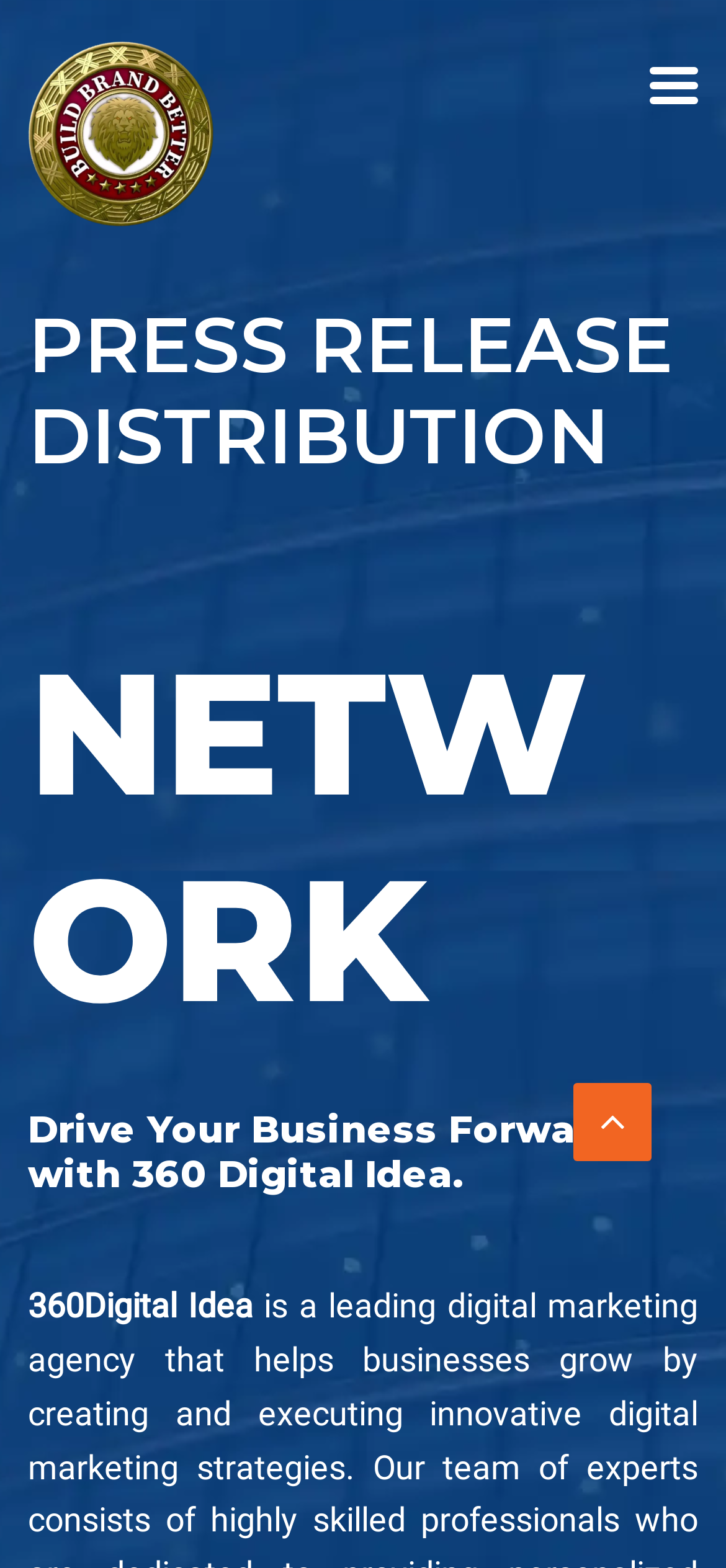Using the webpage screenshot, locate the HTML element that fits the following description and provide its bounding box: "alt="Build Brand Better"".

[0.038, 0.074, 0.295, 0.093]